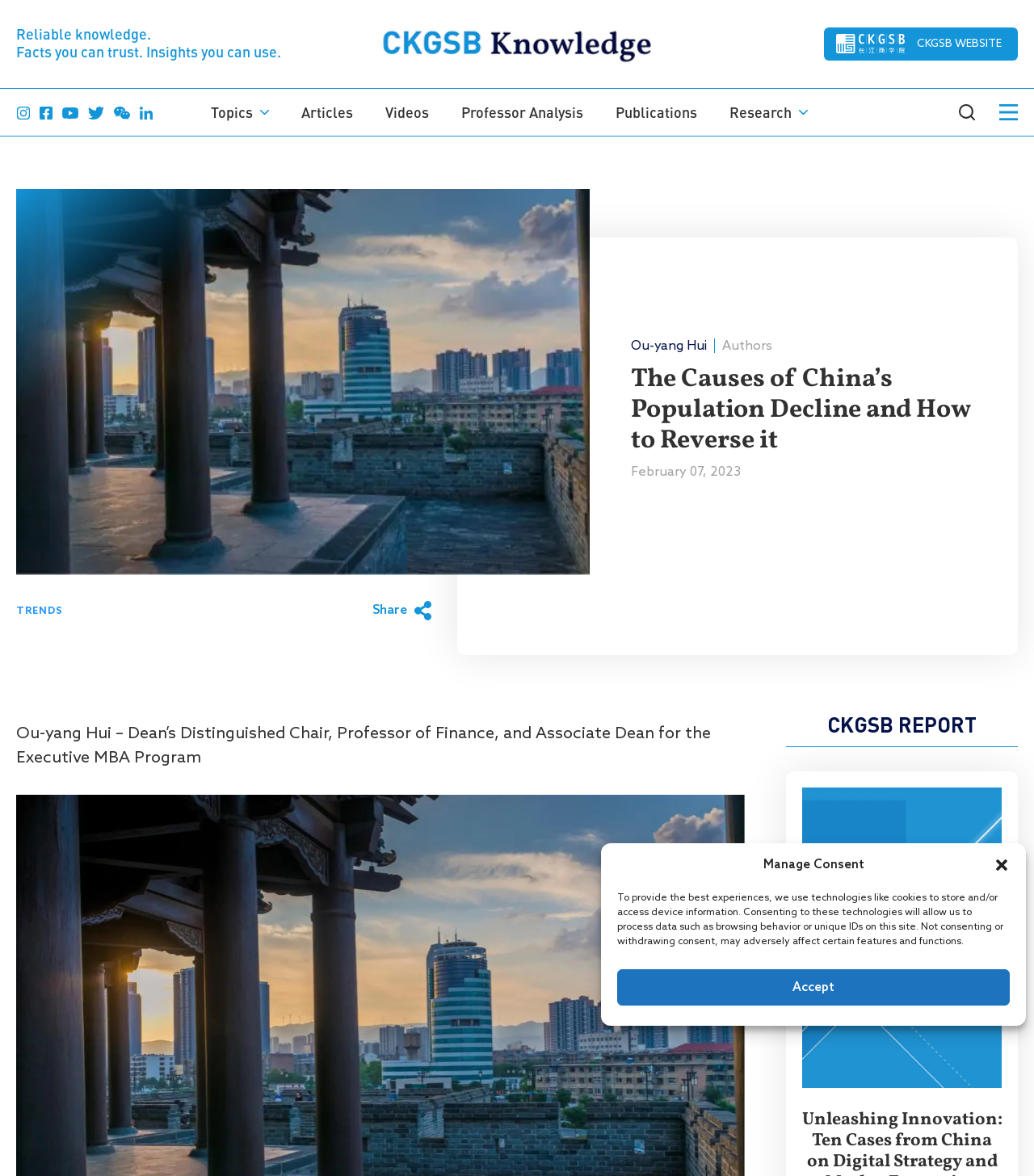Identify the bounding box coordinates of the region that should be clicked to execute the following instruction: "Click the site logo".

[0.37, 0.032, 0.63, 0.045]